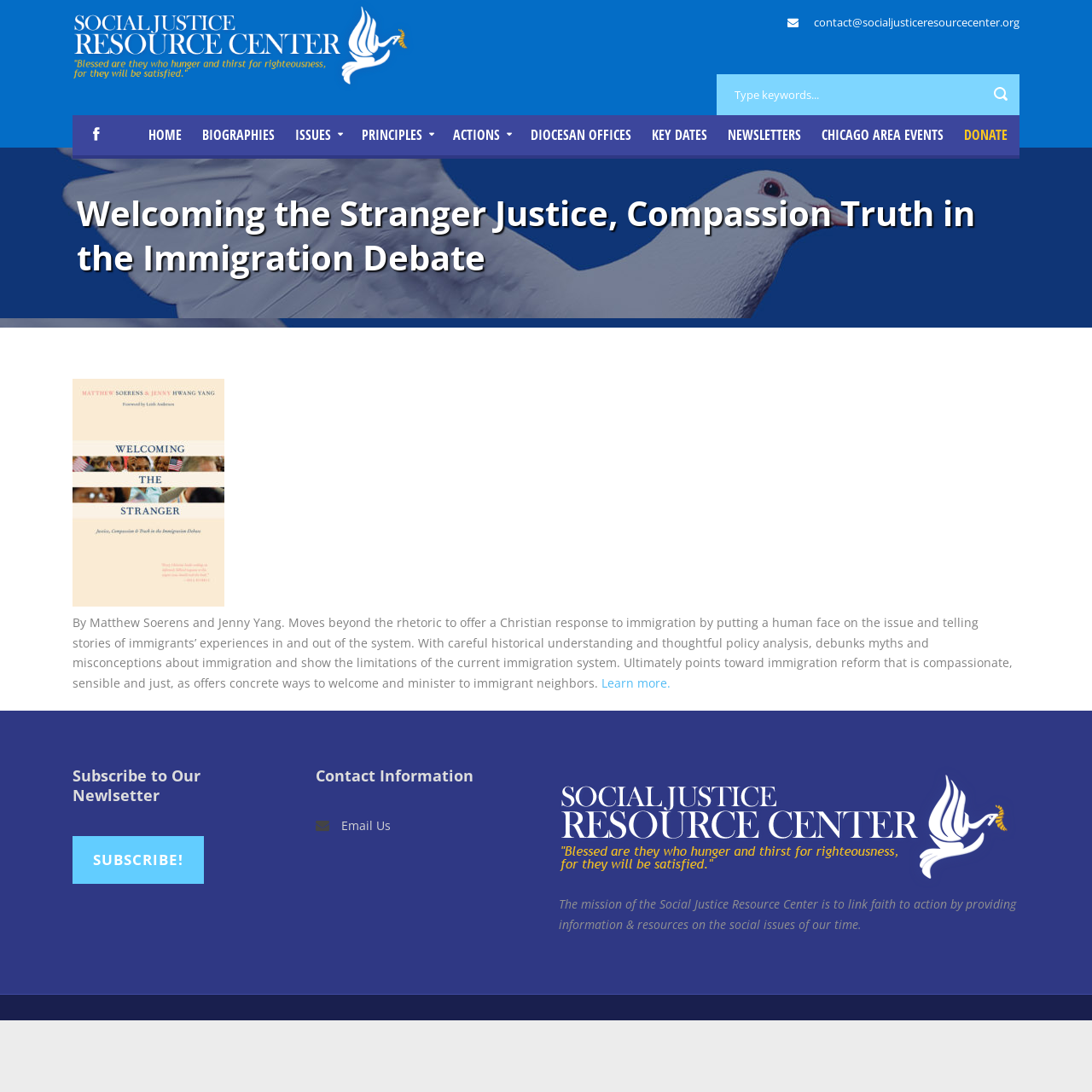Locate the bounding box coordinates of the segment that needs to be clicked to meet this instruction: "Learn more about Welcoming the Stranger".

[0.551, 0.618, 0.614, 0.633]